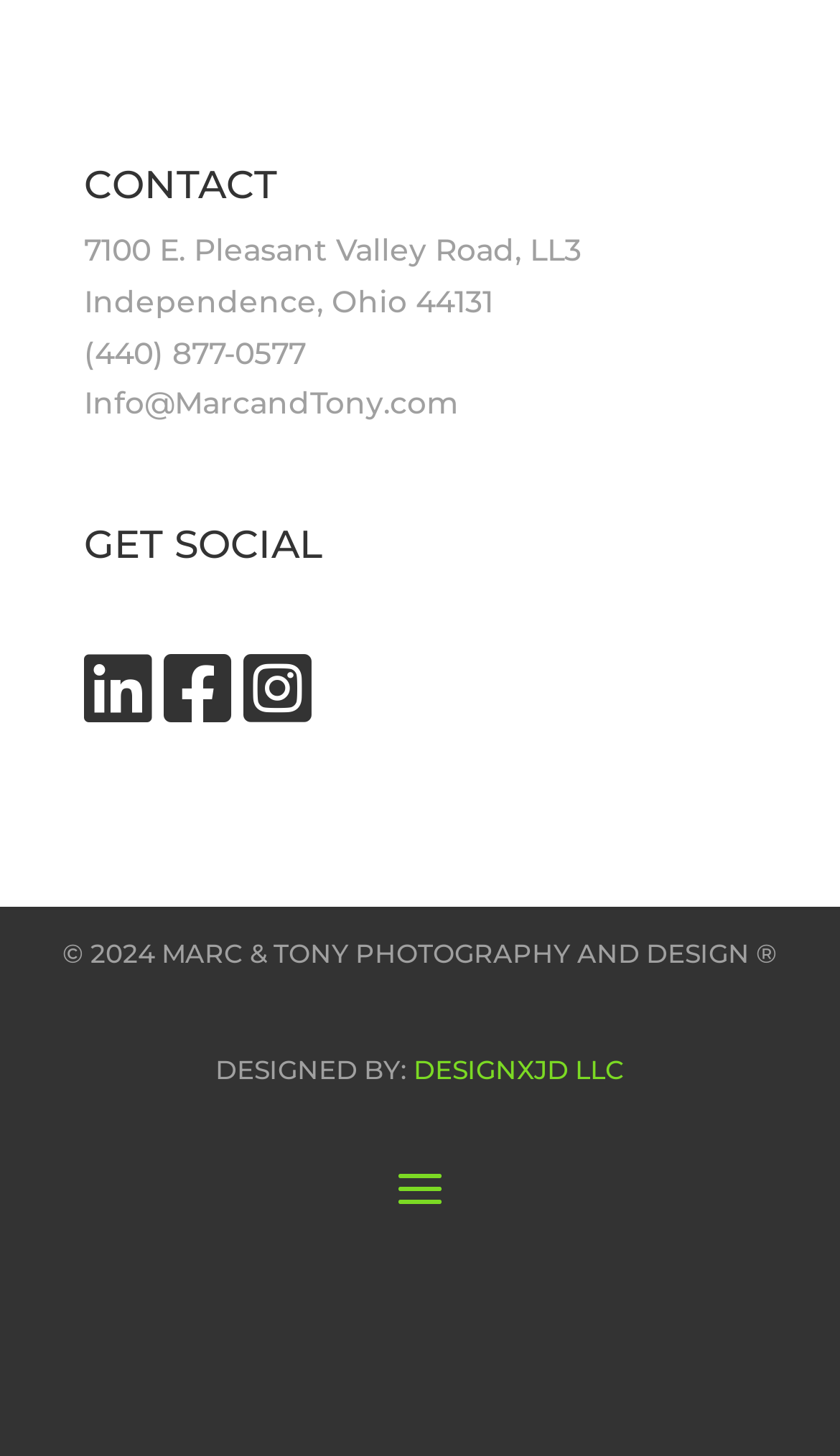Show the bounding box coordinates for the HTML element described as: "".

[0.277, 0.447, 0.372, 0.505]